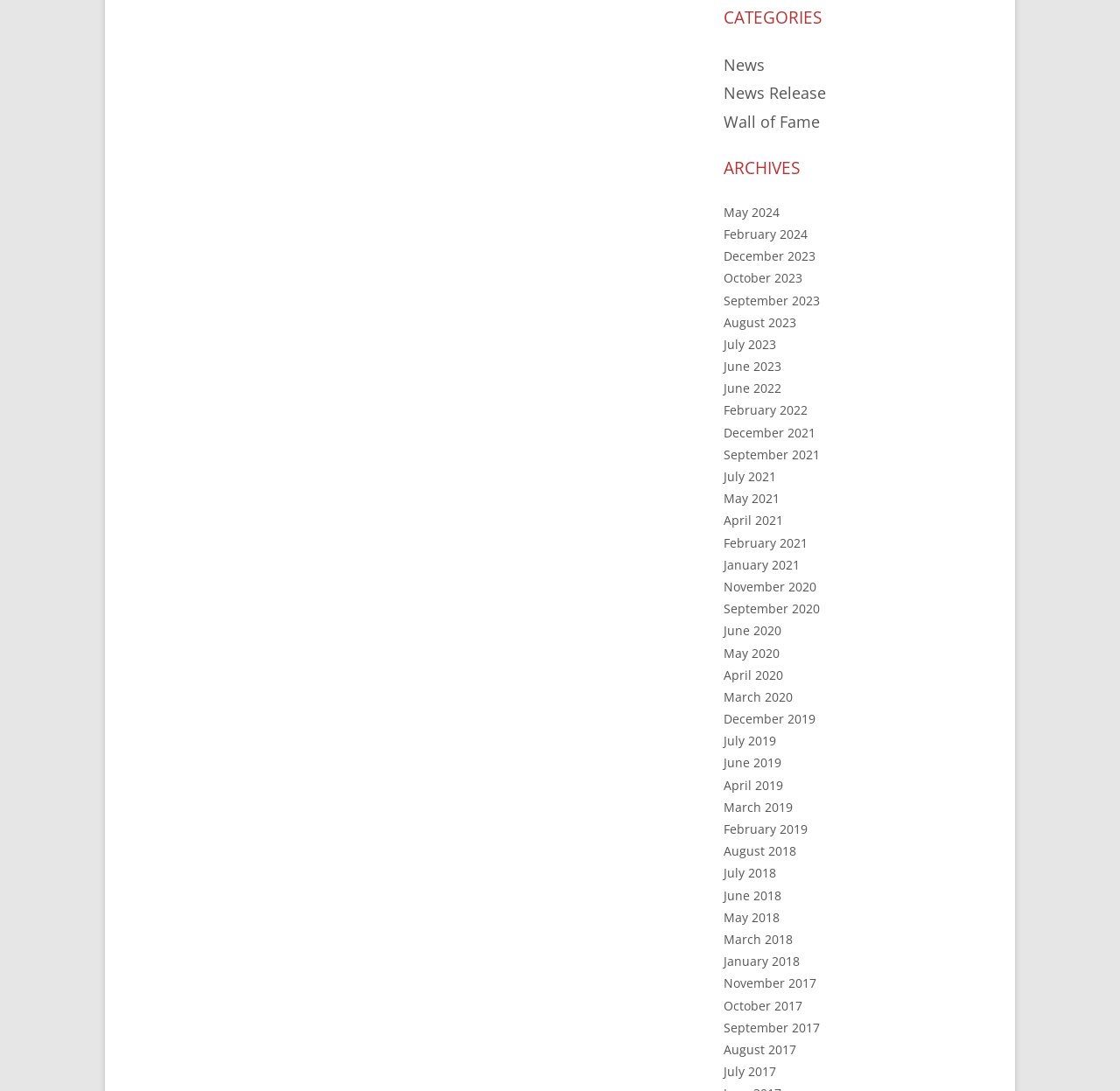Provide the bounding box coordinates, formatted as (top-left x, top-left y, bottom-right x, bottom-right y), with all values being floating point numbers between 0 and 1. Identify the bounding box of the UI element that matches the description: BARBER SCHOOLS IN ATLANTA DIRECTORY.

None